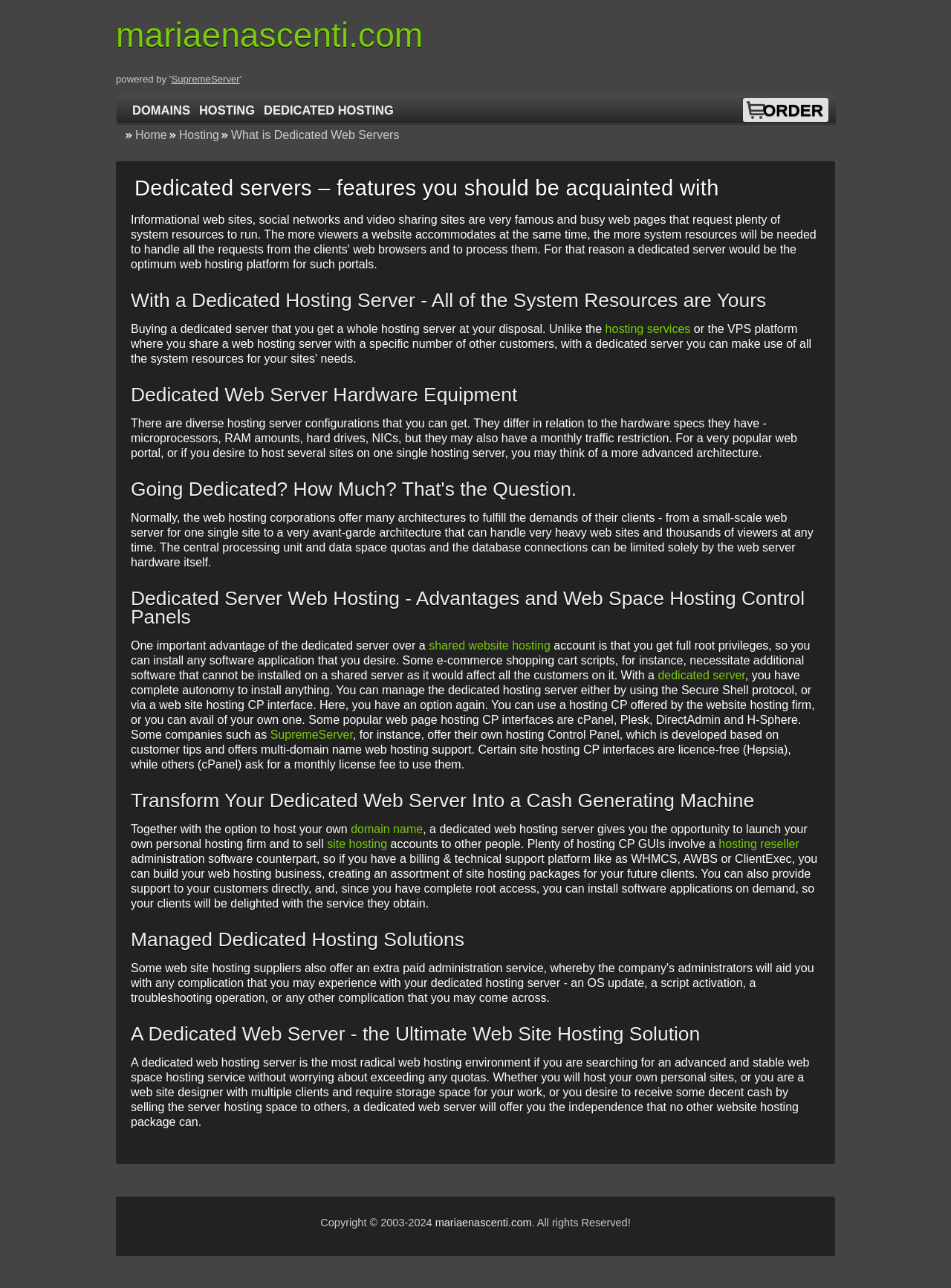What is the main topic of this webpage?
Please provide a single word or phrase in response based on the screenshot.

Dedicated hosting servers